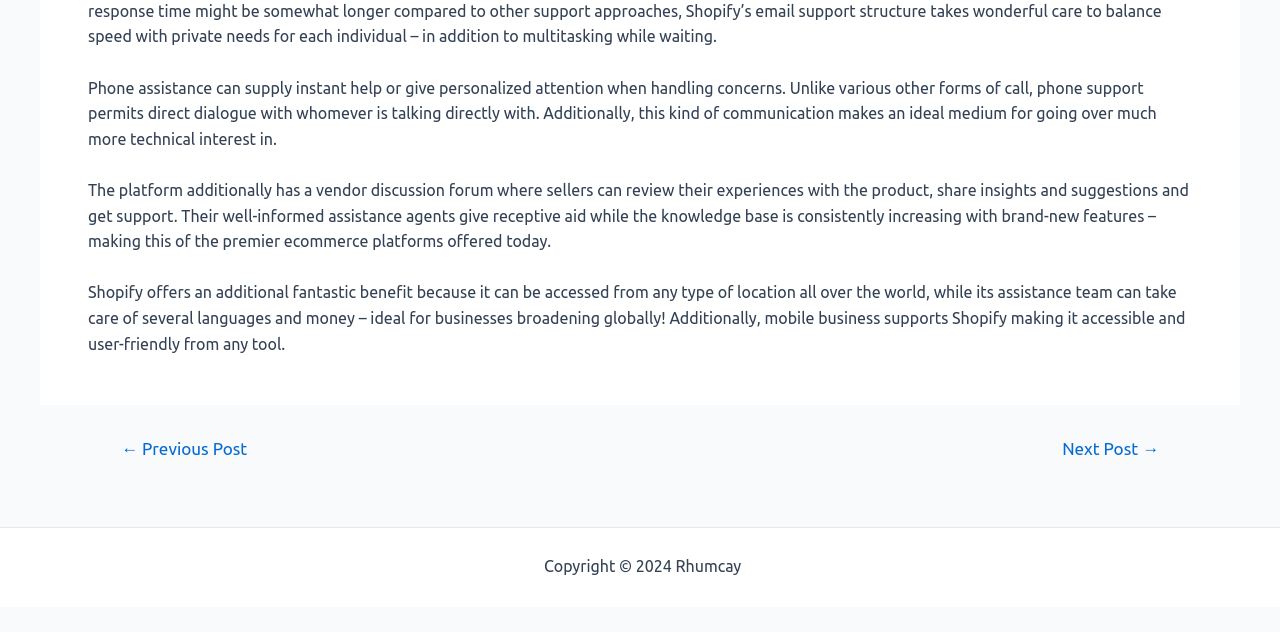Refer to the image and answer the question with as much detail as possible: What is the advantage of Shopify?

As mentioned in the StaticText element, Shopify offers the advantage of being accessible from any location worldwide, with support for multiple languages and currencies, making it ideal for businesses expanding globally.